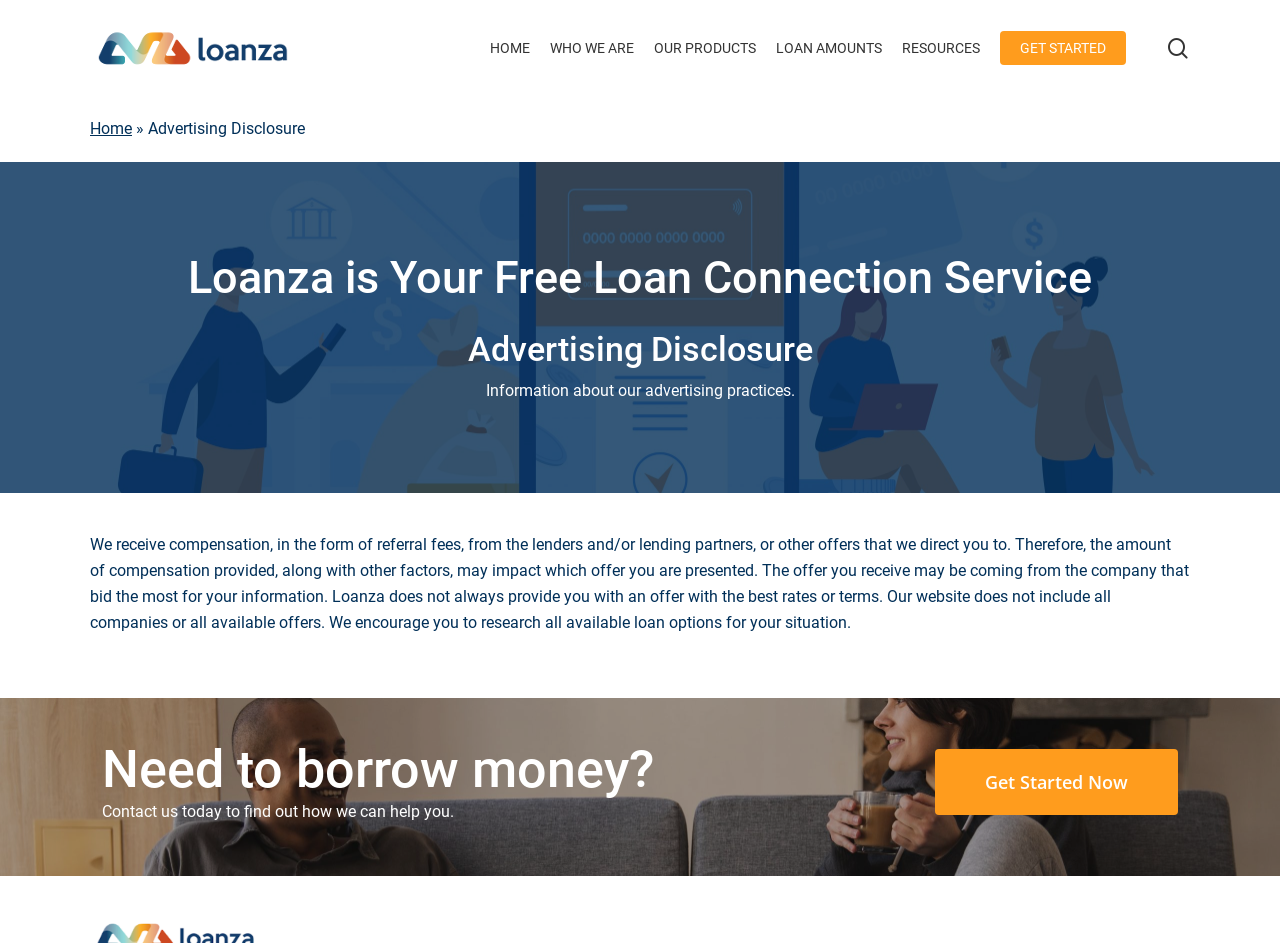Answer briefly with one word or phrase:
What is encouraged to be researched?

All available loan options